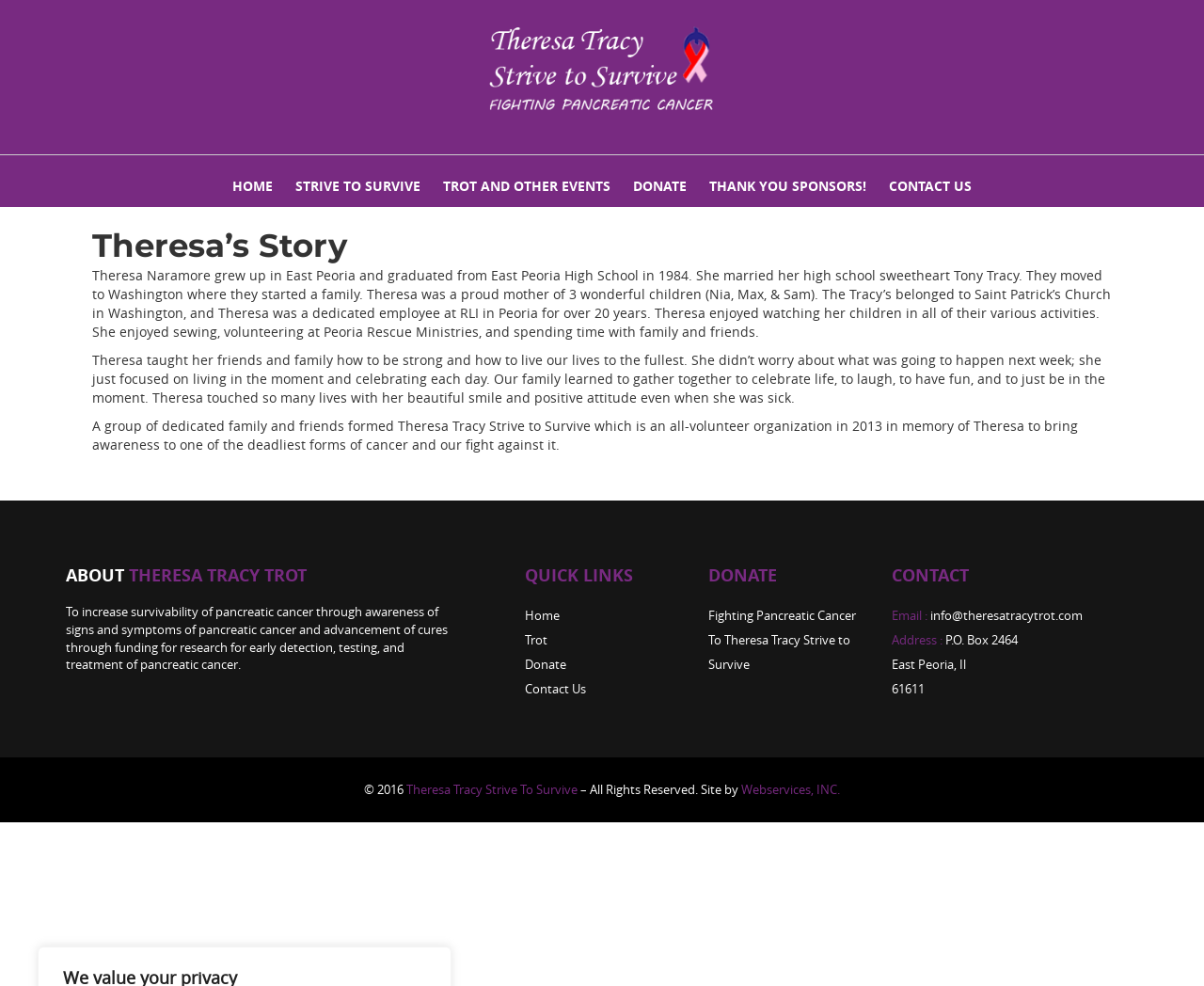What is Theresa's husband's name?
Use the information from the image to give a detailed answer to the question.

According to the text, Theresa married her high school sweetheart Tony Tracy, so his name is Tony Tracy.